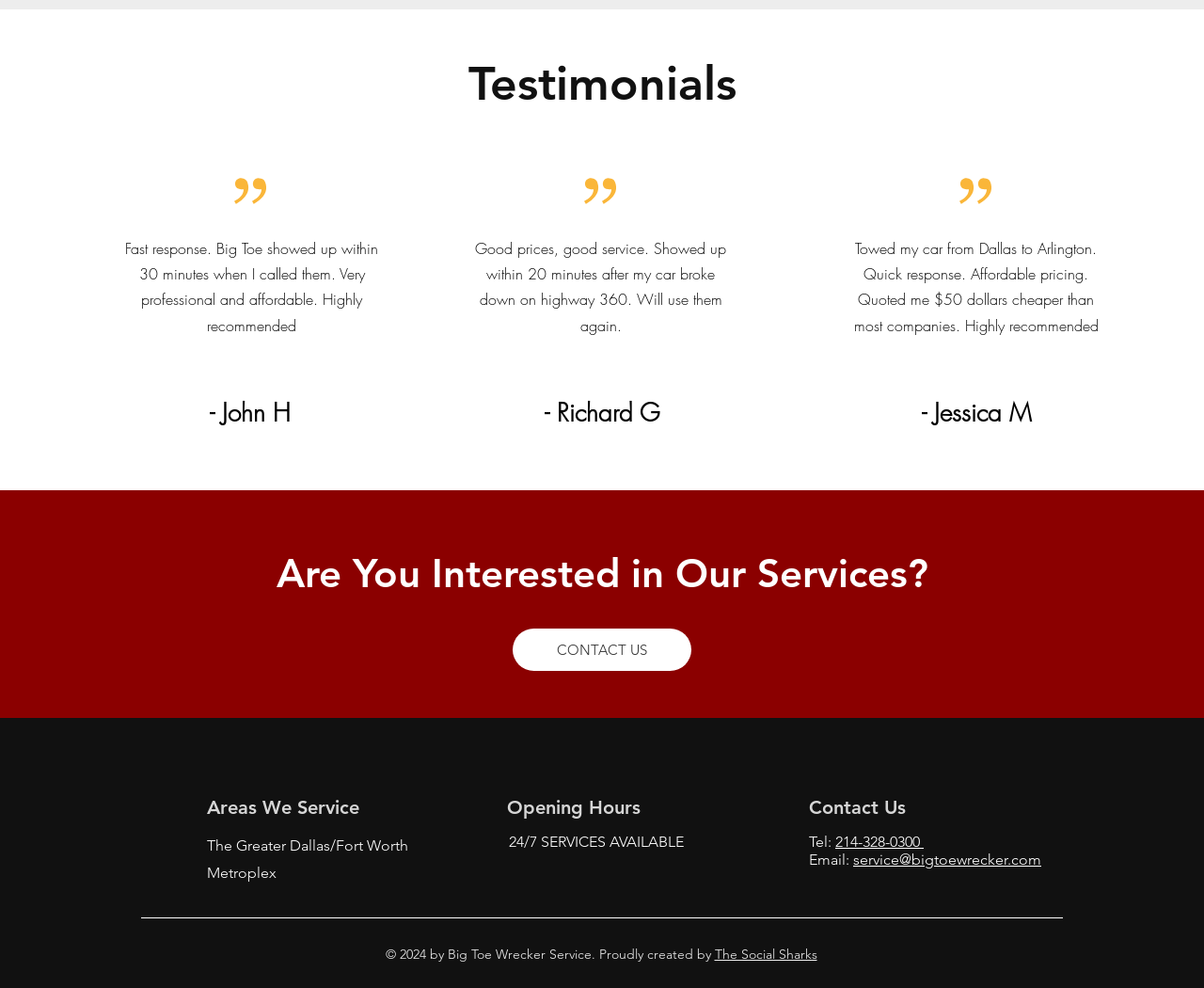What social media platforms are listed?
Using the visual information, respond with a single word or phrase.

Facebook, Twitter, Instagram